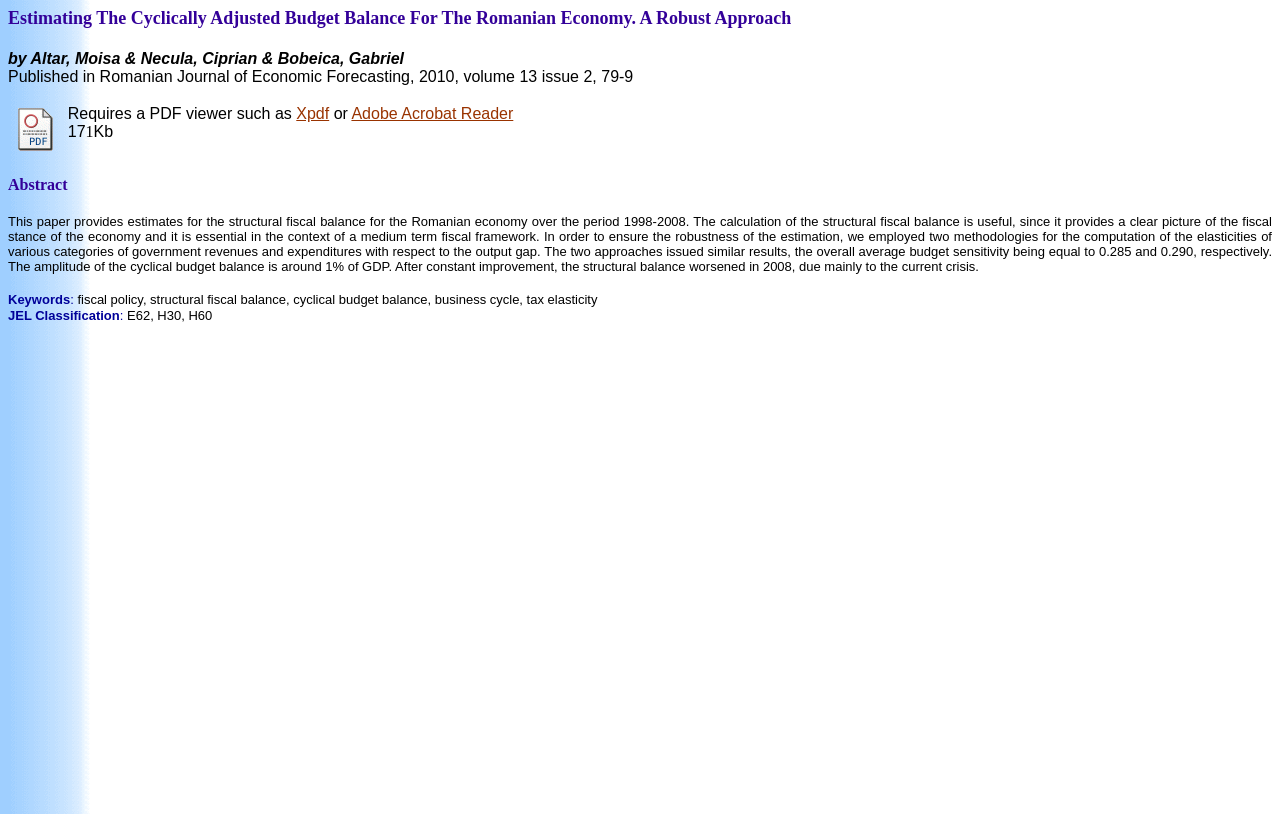What are the keywords of the research paper?
Offer a detailed and exhaustive answer to the question.

I found the keywords of the research paper by looking at the static text element that contains the text 'Keywords' and the subsequent text elements that list the keywords.